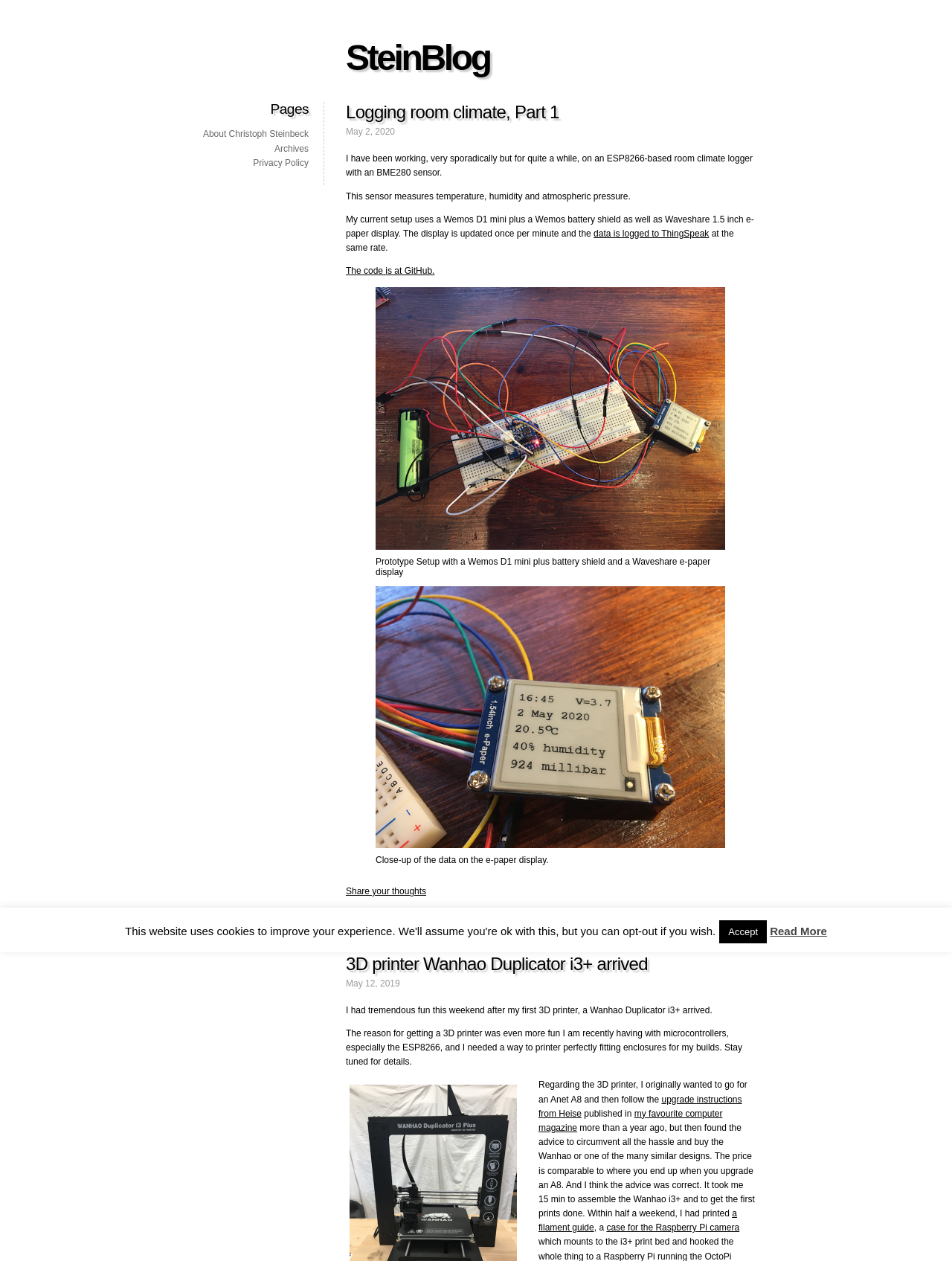How many links are in the 'Pages' section?
Using the image, respond with a single word or phrase.

3